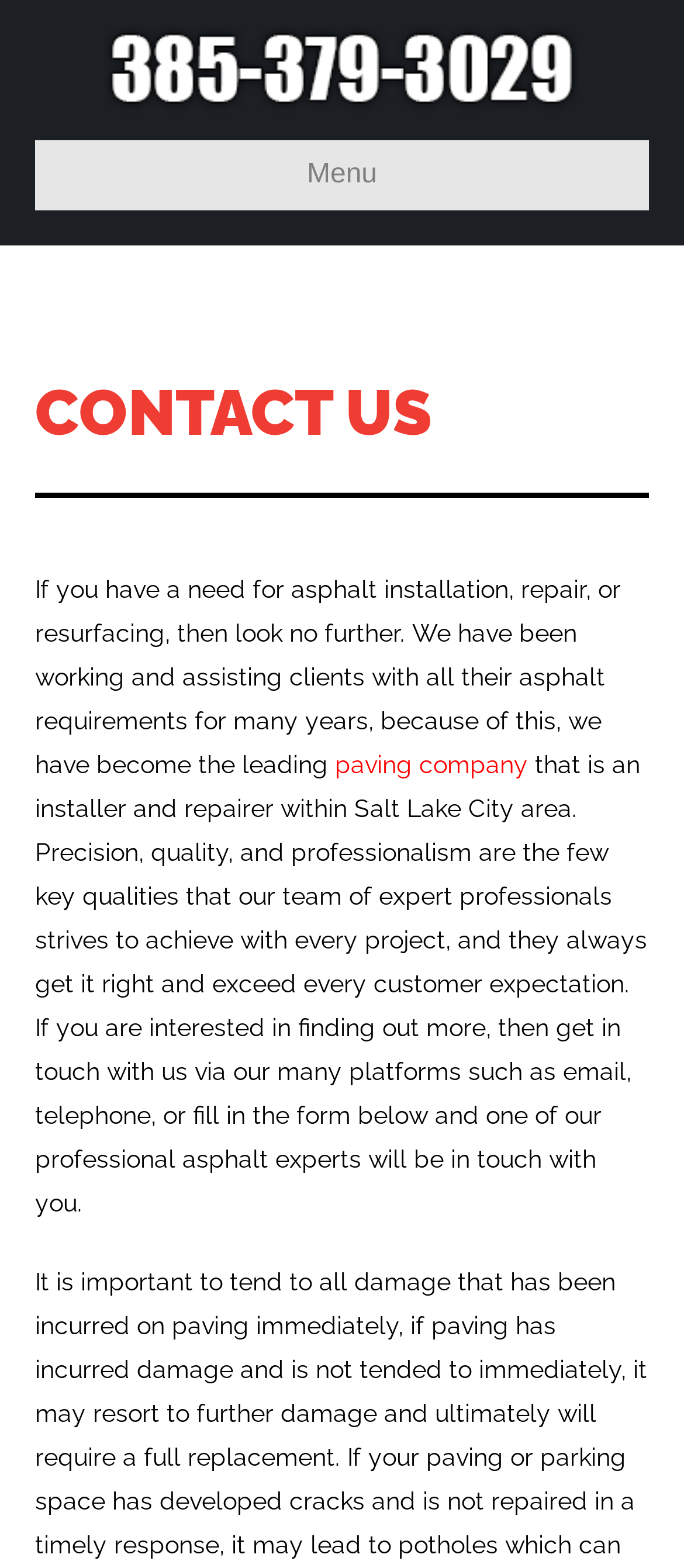Find the bounding box coordinates for the UI element that matches this description: "paving company".

[0.49, 0.478, 0.772, 0.496]